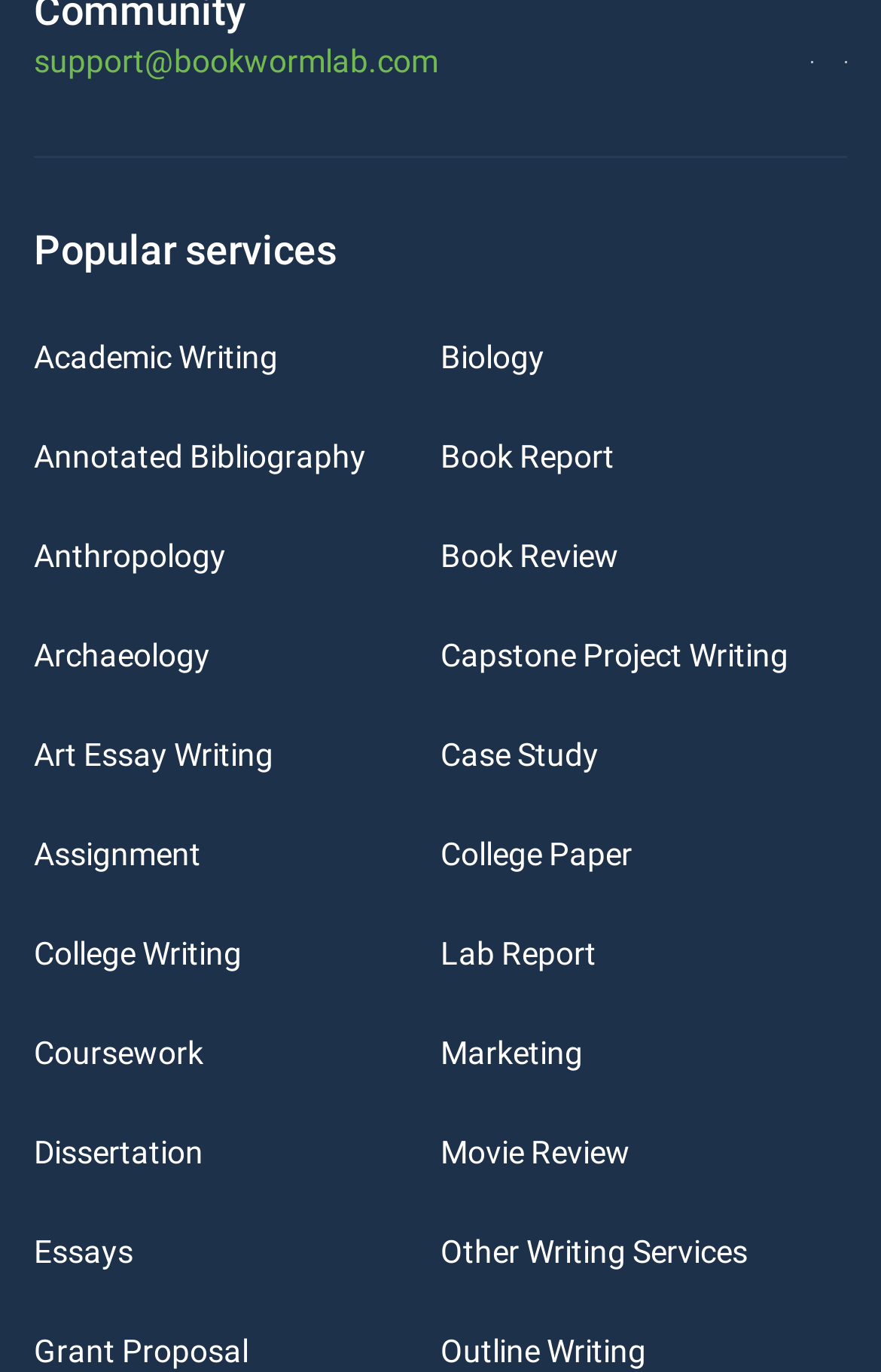Predict the bounding box of the UI element that fits this description: "Book Review".

[0.5, 0.392, 0.703, 0.418]